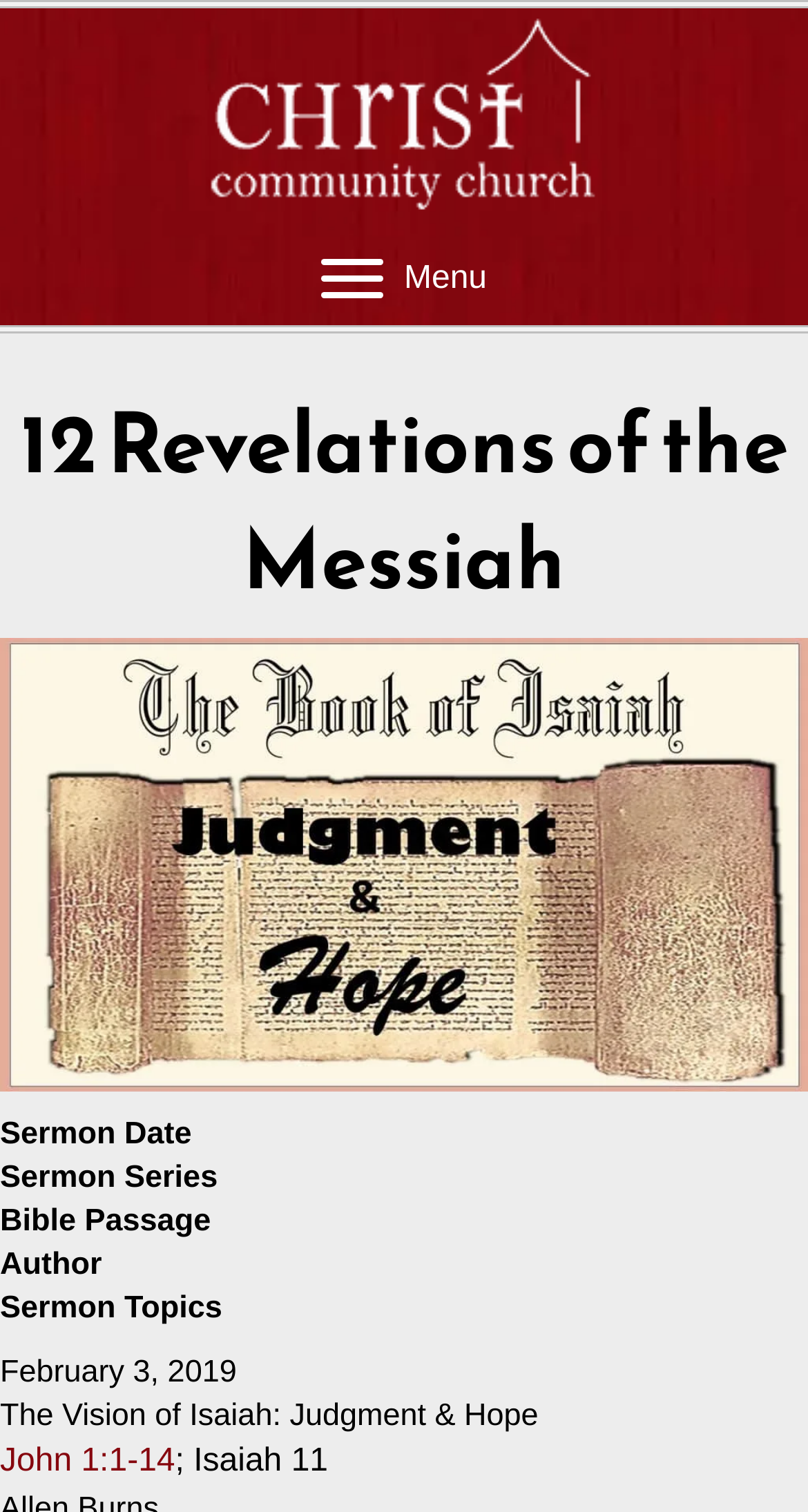Your task is to extract the text of the main heading from the webpage.

12 Revelations of the Messiah